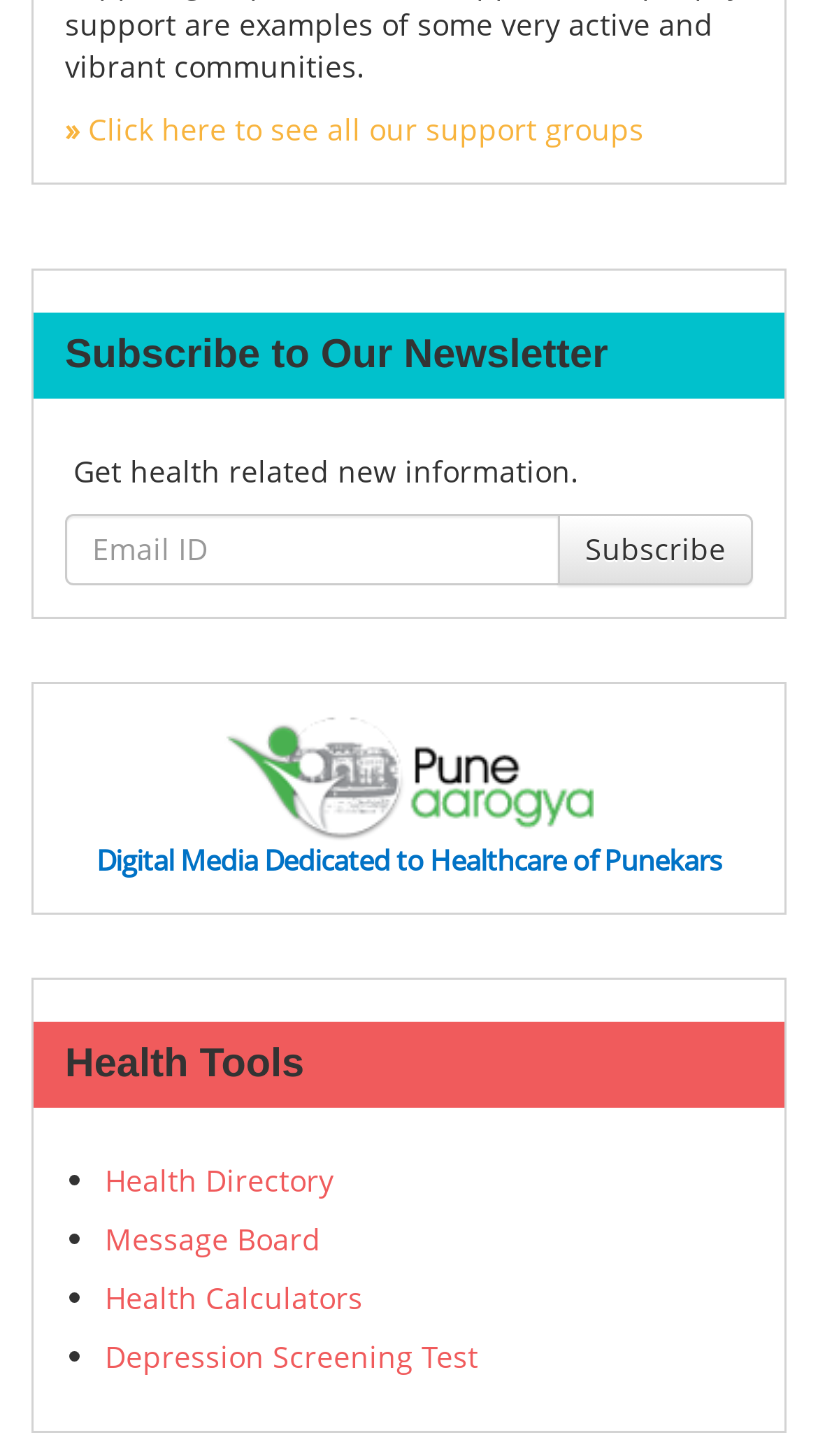Find the bounding box of the web element that fits this description: "parent_node: Subscribe placeholder="Email ID"".

[0.079, 0.353, 0.685, 0.402]